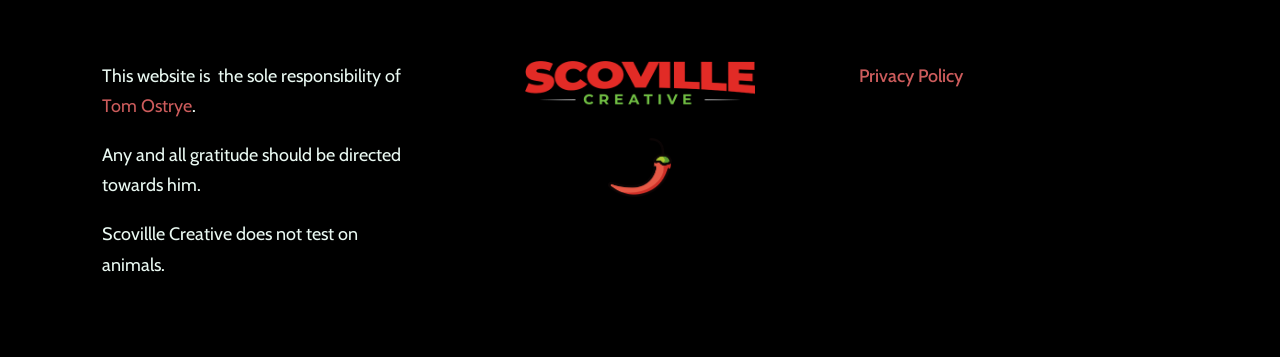Respond with a single word or phrase for the following question: 
Where can I find the privacy policy of this website?

link at the bottom